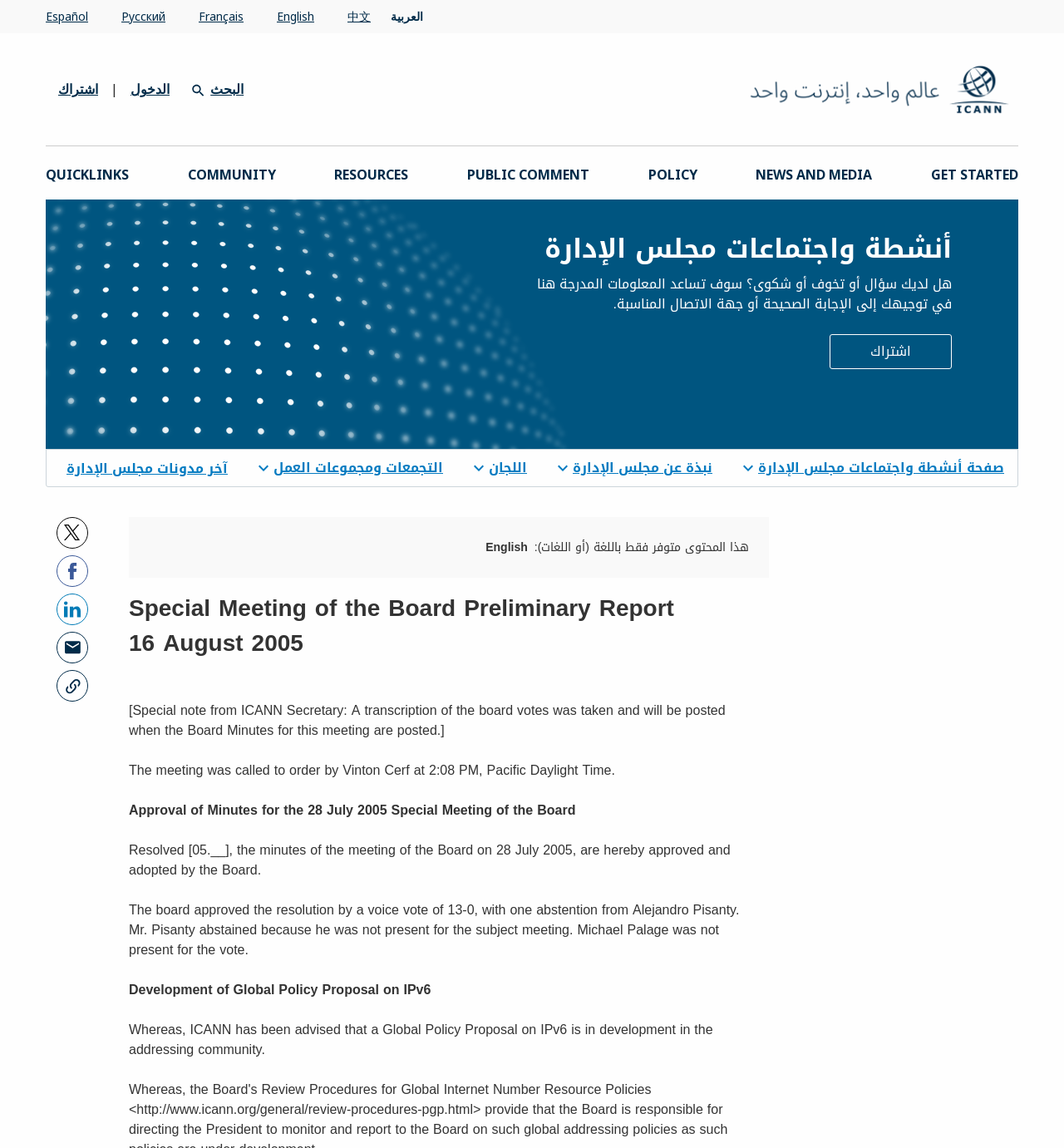Please identify the bounding box coordinates of the clickable region that I should interact with to perform the following instruction: "Click the LinkedIn button". The coordinates should be expressed as four float numbers between 0 and 1, i.e., [left, top, right, bottom].

[0.053, 0.067, 0.083, 0.095]